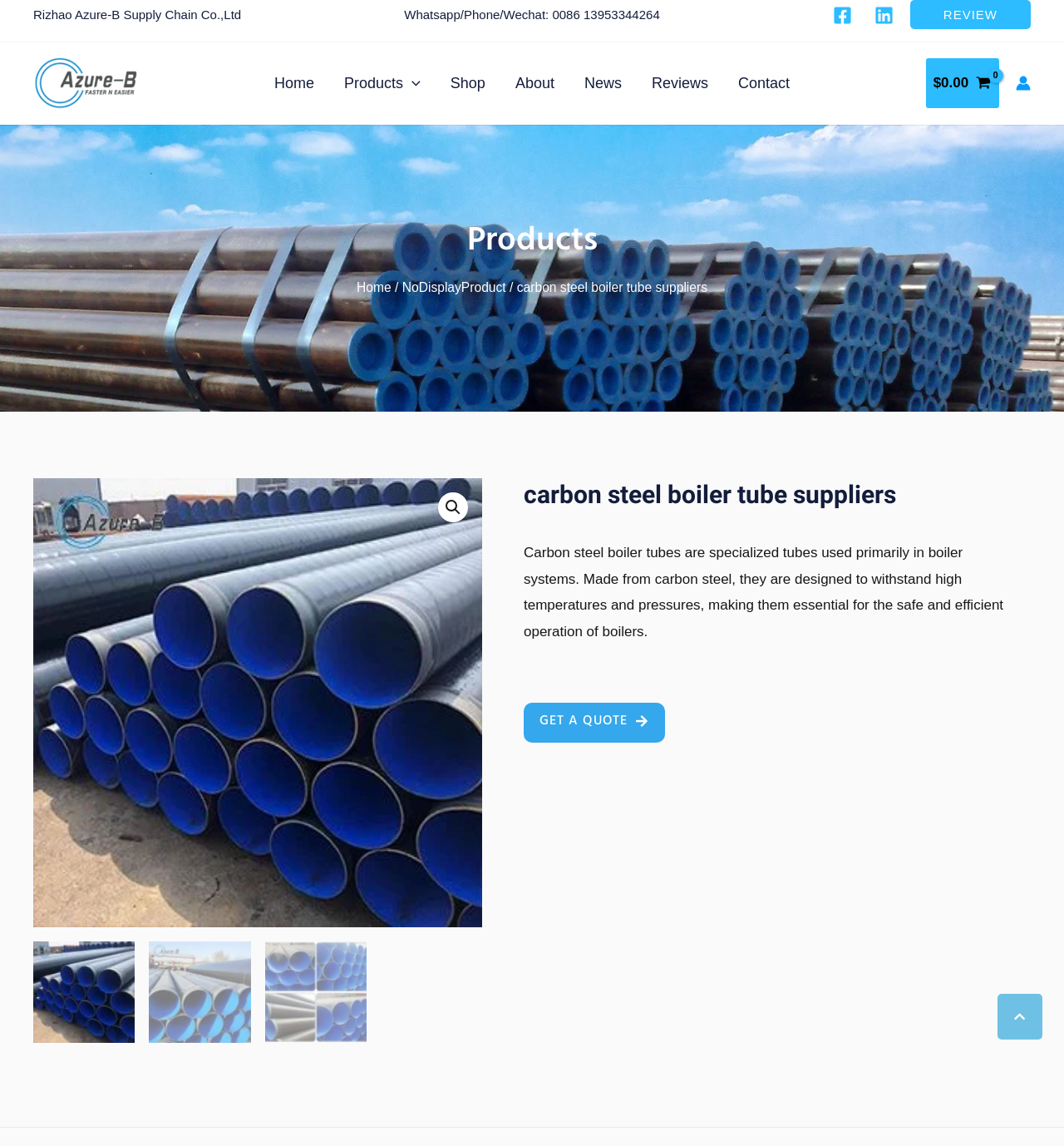What is the purpose of carbon steel boiler tubes?
Based on the image content, provide your answer in one word or a short phrase.

safe and efficient operation of boilers